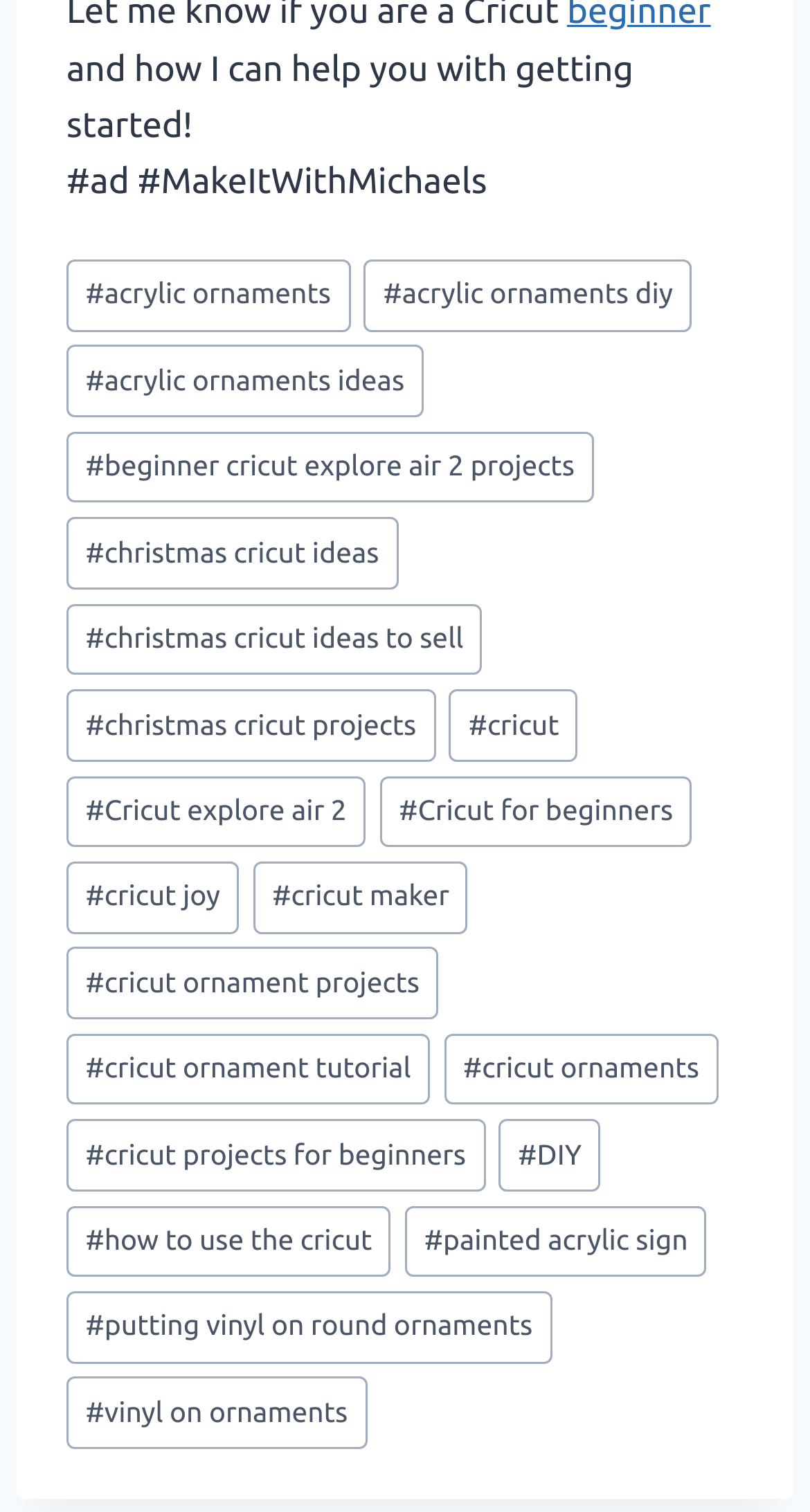Could you find the bounding box coordinates of the clickable area to complete this instruction: "Learn about the author"?

None